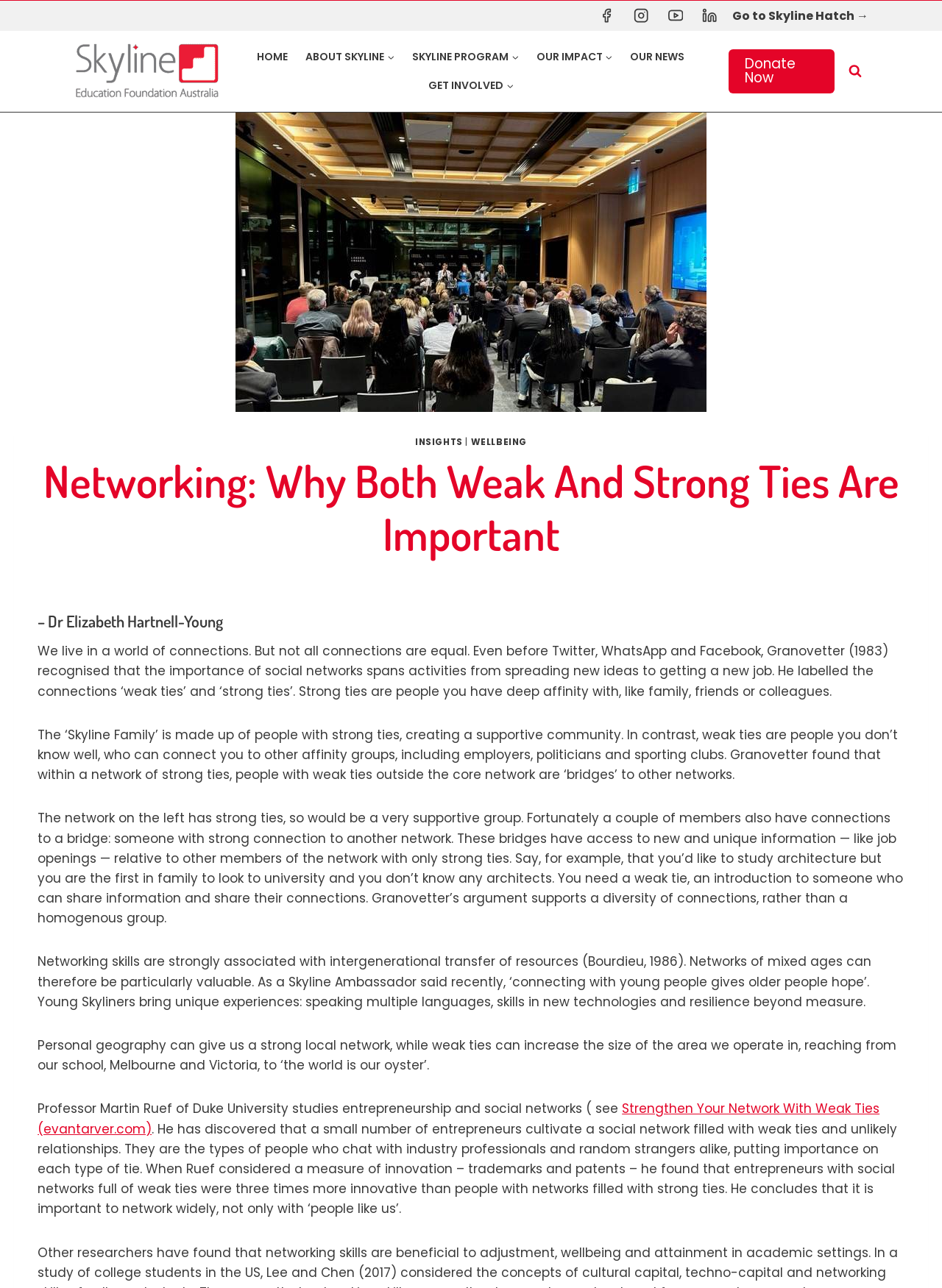Determine the main text heading of the webpage and provide its content.

Networking: Why Both Weak And Strong Ties Are Important